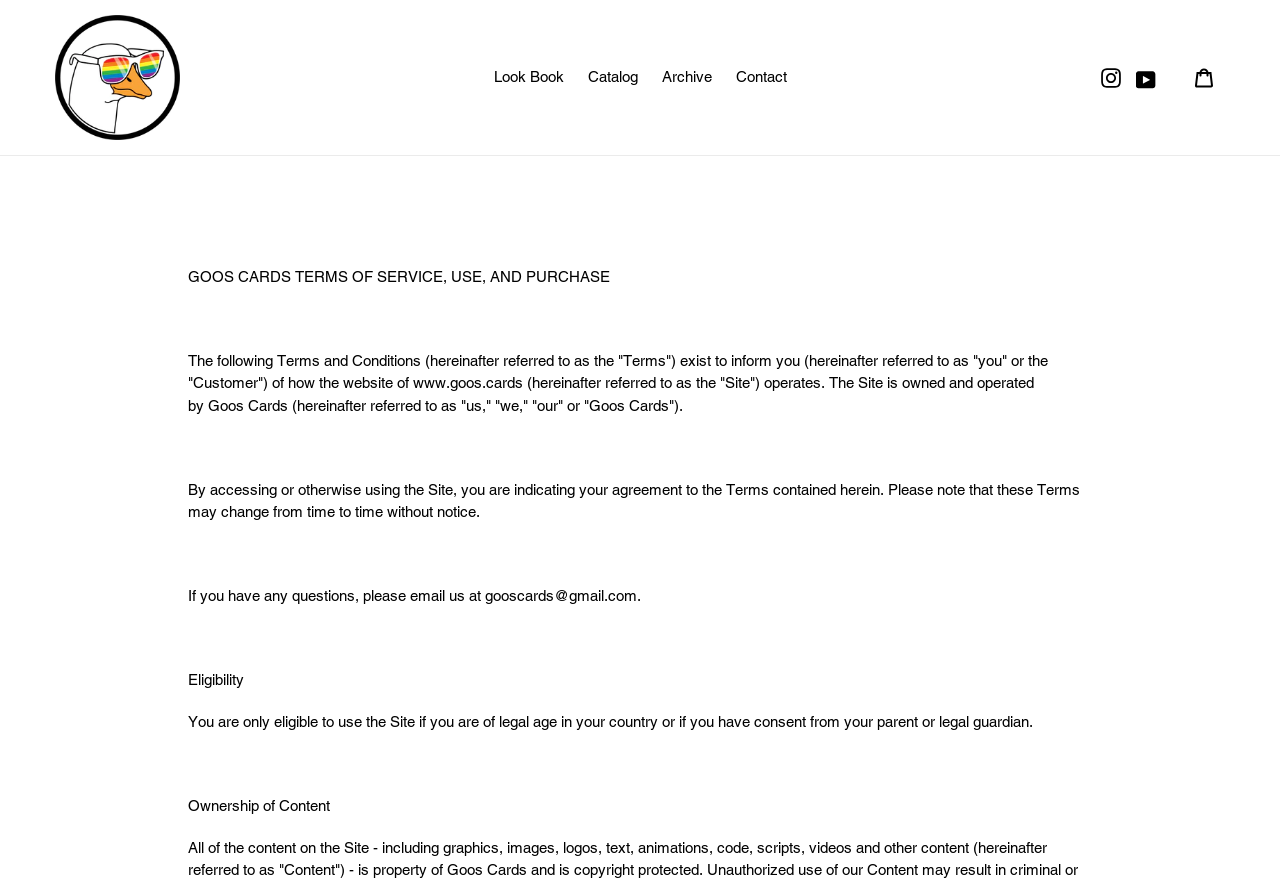Give a comprehensive overview of the webpage, including key elements.

The webpage is titled "Terms of Service – Goos Cards" and appears to be a terms of service agreement for the Goos Cards website. At the top of the page, there is a layout table that spans almost the entire width of the page. Within this table, there are several links, including "Goos Cards", "Look Book", "Catalog", "Archive", "Contact", and an external link. These links are positioned horizontally across the top of the page, with the "Goos Cards" link accompanied by an image of the same name.

Below the links, there is a heading element that contains another external link. To the right of this heading, there is a search button labeled "Search". Next to the search button, there is a link labeled "Cart".

The main content of the page is a block of text that spans the width of the page. The text is divided into several paragraphs, with headings and subheadings that describe the terms of service. The text begins with a statement of the purpose of the terms and conditions, followed by a description of how the website operates and the ownership of its content. The text also includes information about eligibility to use the site and a note about changes to the terms.

Throughout the text, there are no images or other multimedia elements, aside from the "Goos Cards" image at the top of the page. The overall layout of the page is simple and easy to navigate, with clear headings and concise text.